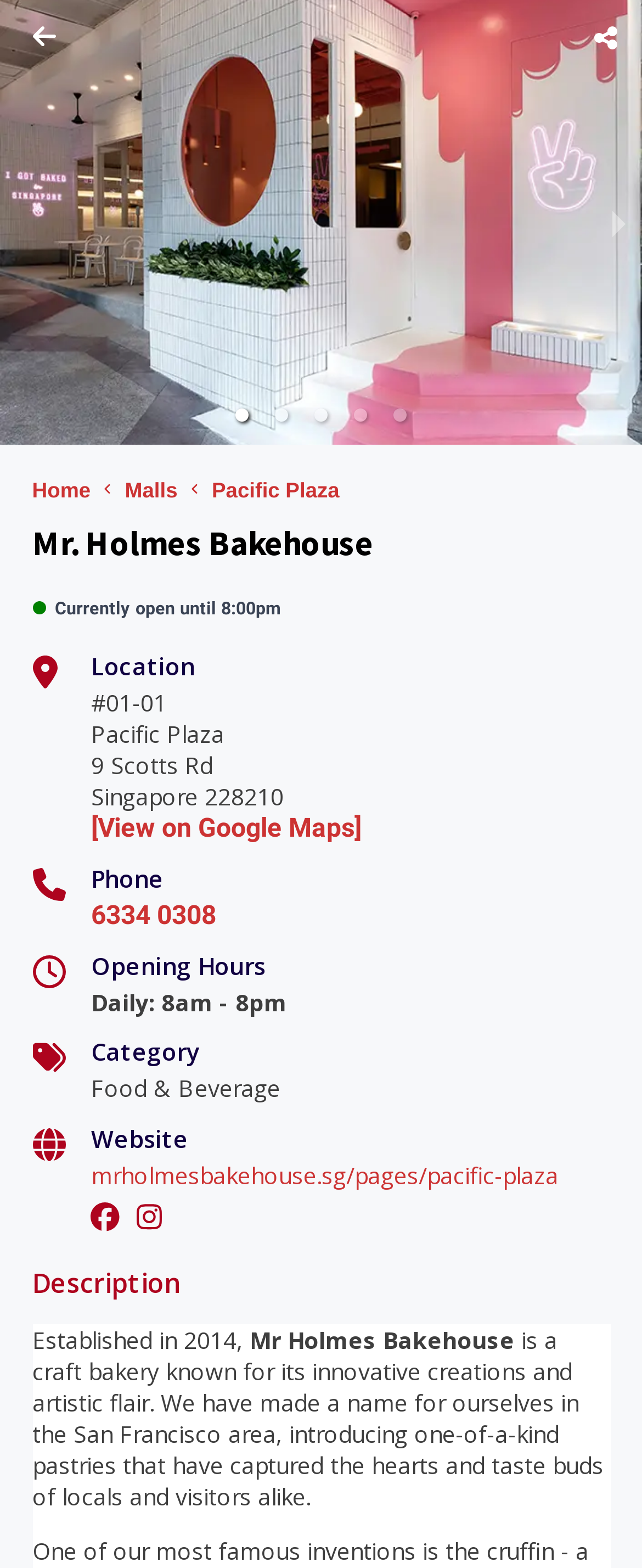What type of business is Mr. Holmes Bakehouse?
Provide a comprehensive and detailed answer to the question.

The type of business can be found in the StaticText element 'Food & Beverage' with bounding box coordinates [0.142, 0.684, 0.436, 0.704].